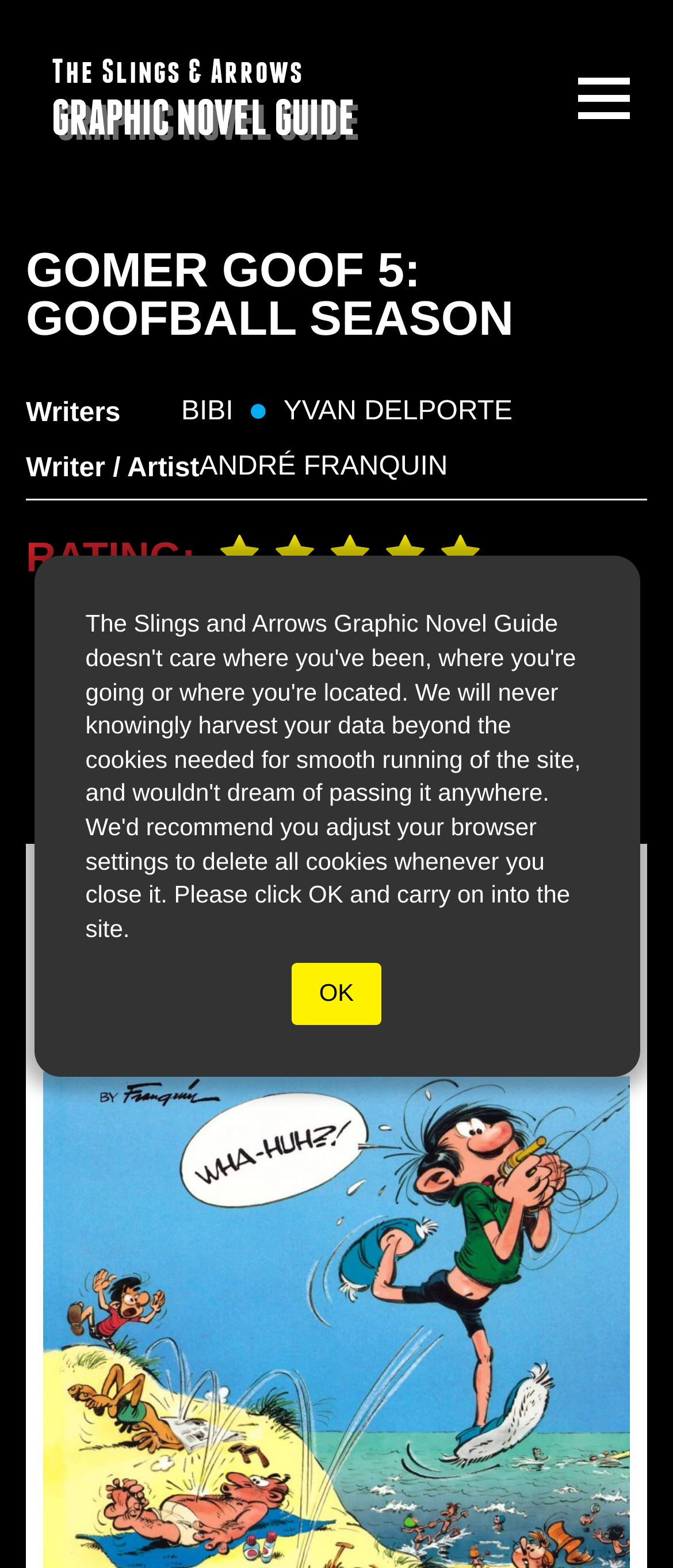Give a one-word or short phrase answer to the question: 
Is there a site menu available?

Yes